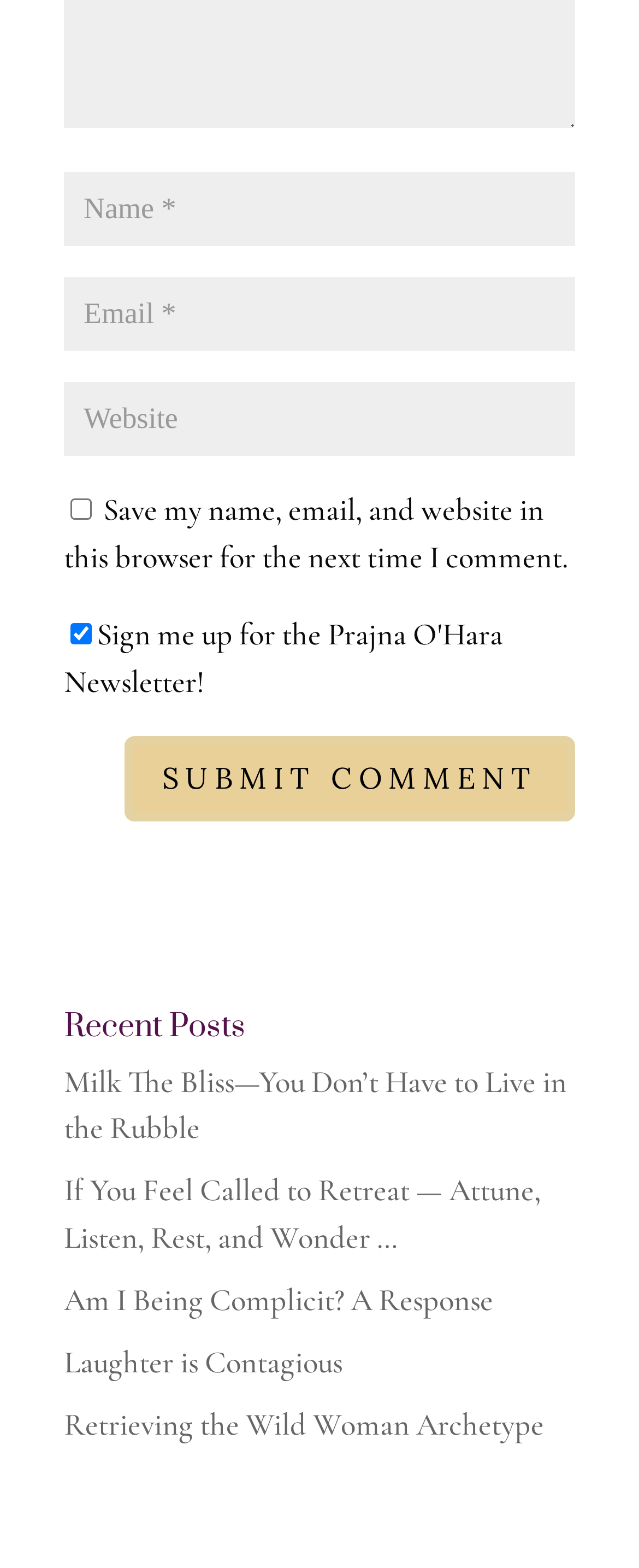Identify the bounding box for the element characterized by the following description: "Laughter is Contagious".

[0.1, 0.856, 0.536, 0.88]